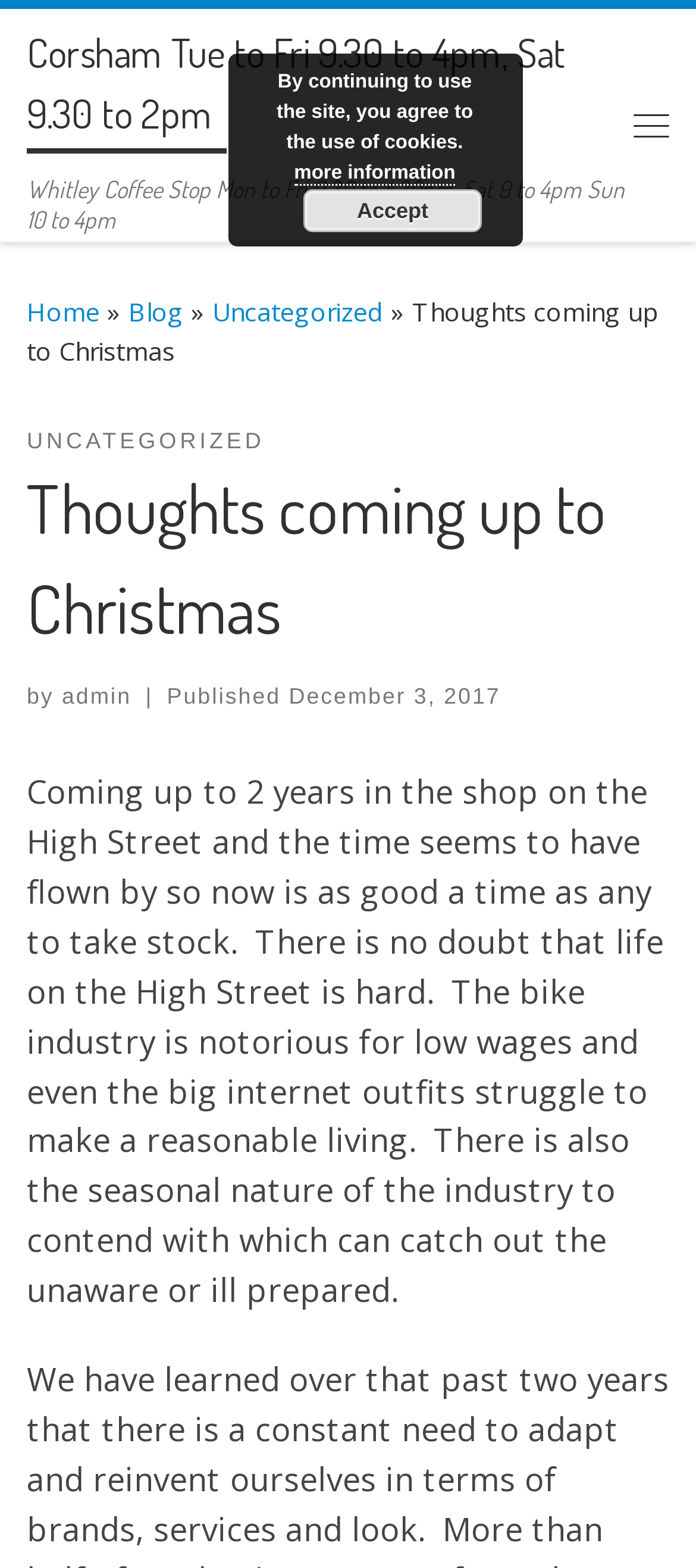Who wrote the latest article?
Please craft a detailed and exhaustive response to the question.

I found the author of the latest article by looking at the article's metadata, where it says 'by admin'. This indicates that the article was written by someone with the username 'admin'.